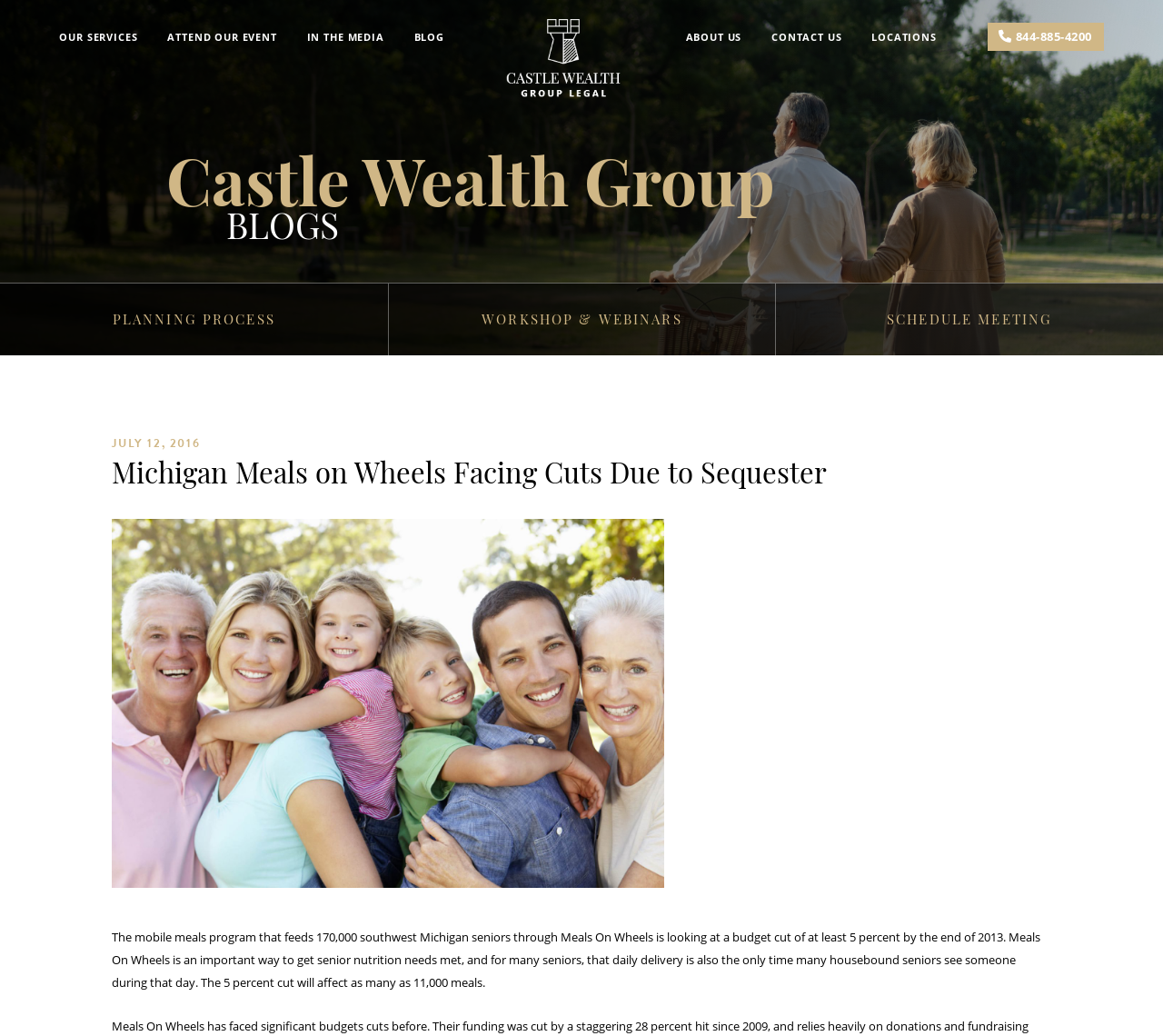How many meals will be affected by the 5 percent cut?
Please respond to the question with a detailed and informative answer.

I found the answer by reading the text on the webpage, which states that 'The 5 percent cut will affect as many as 11,000 meals.'